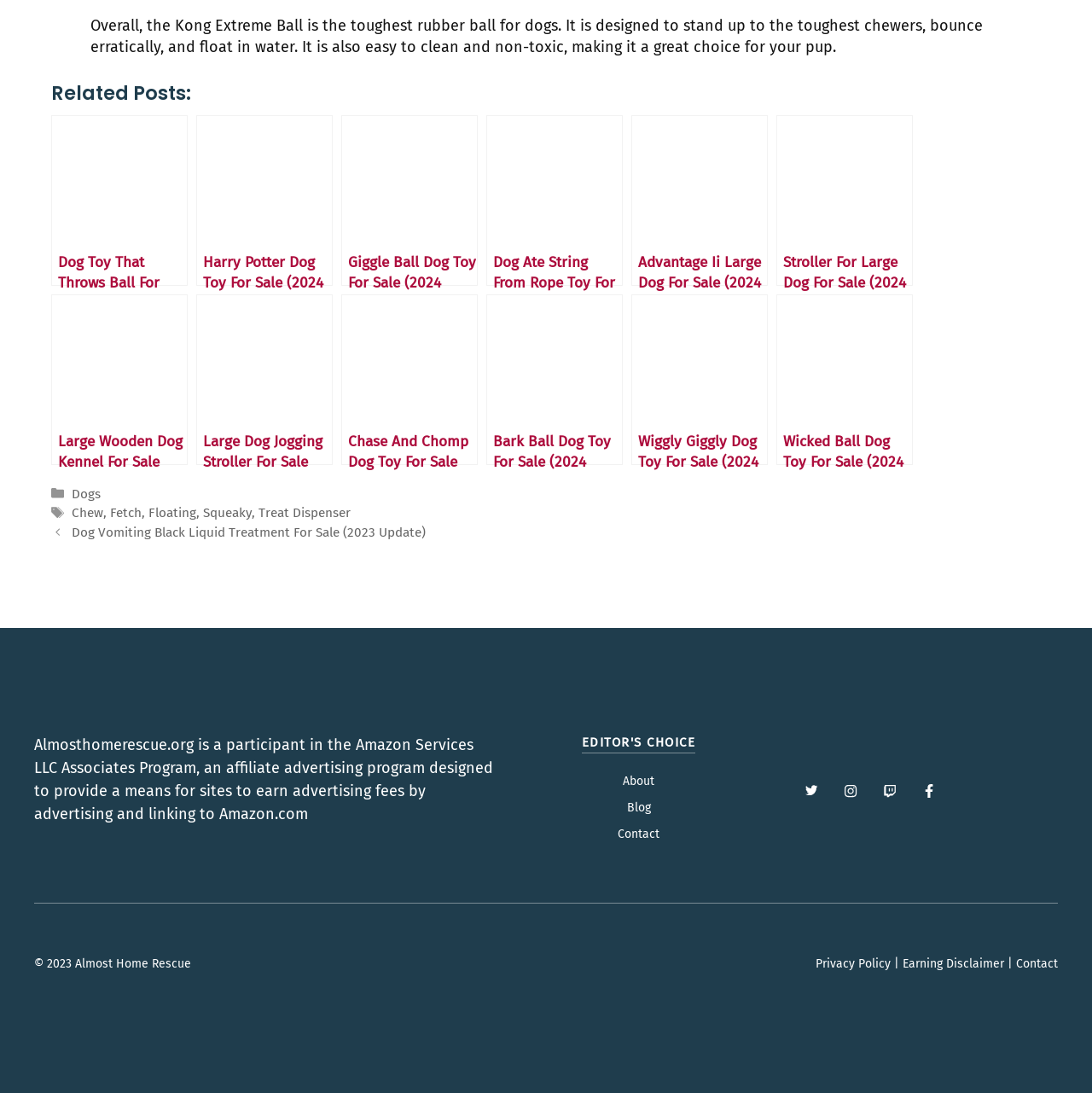What is the name of the organization behind the website?
Give a thorough and detailed response to the question.

The website's footer section contains a copyright notice with the text '© 2023 Almost Home Rescue', indicating that the organization behind the website is Almost Home Rescue.